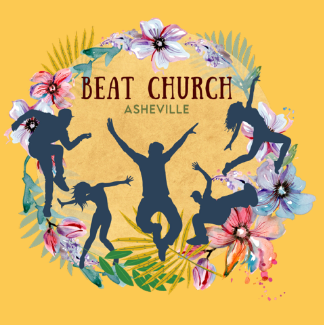Please analyze the image and provide a thorough answer to the question:
What is the background color of the design?

The overall background of the design is a warm yellow color, which enhances the festive and joyous atmosphere, inviting participants to immerse themselves in the experience of music and community at the event.